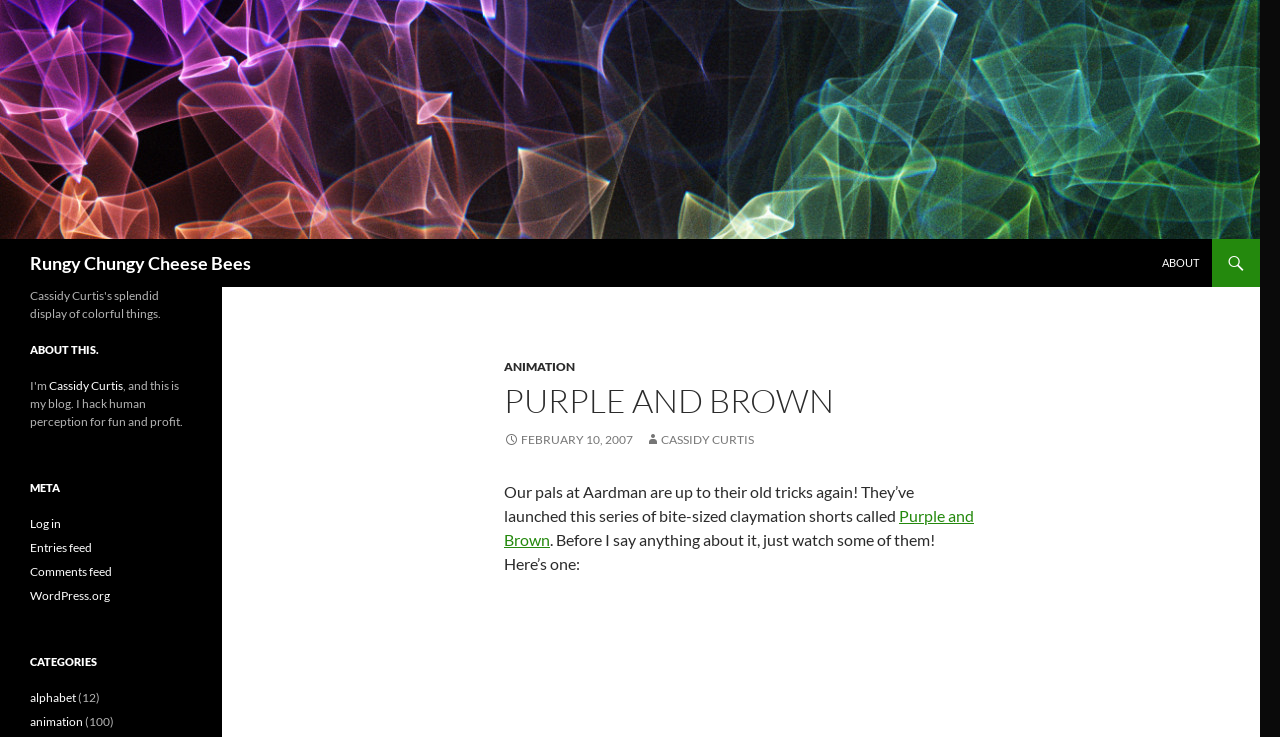Identify the bounding box coordinates for the UI element mentioned here: "alt="Rungy Chungy Cheese Bees"". Provide the coordinates as four float values between 0 and 1, i.e., [left, top, right, bottom].

[0.0, 0.146, 0.984, 0.172]